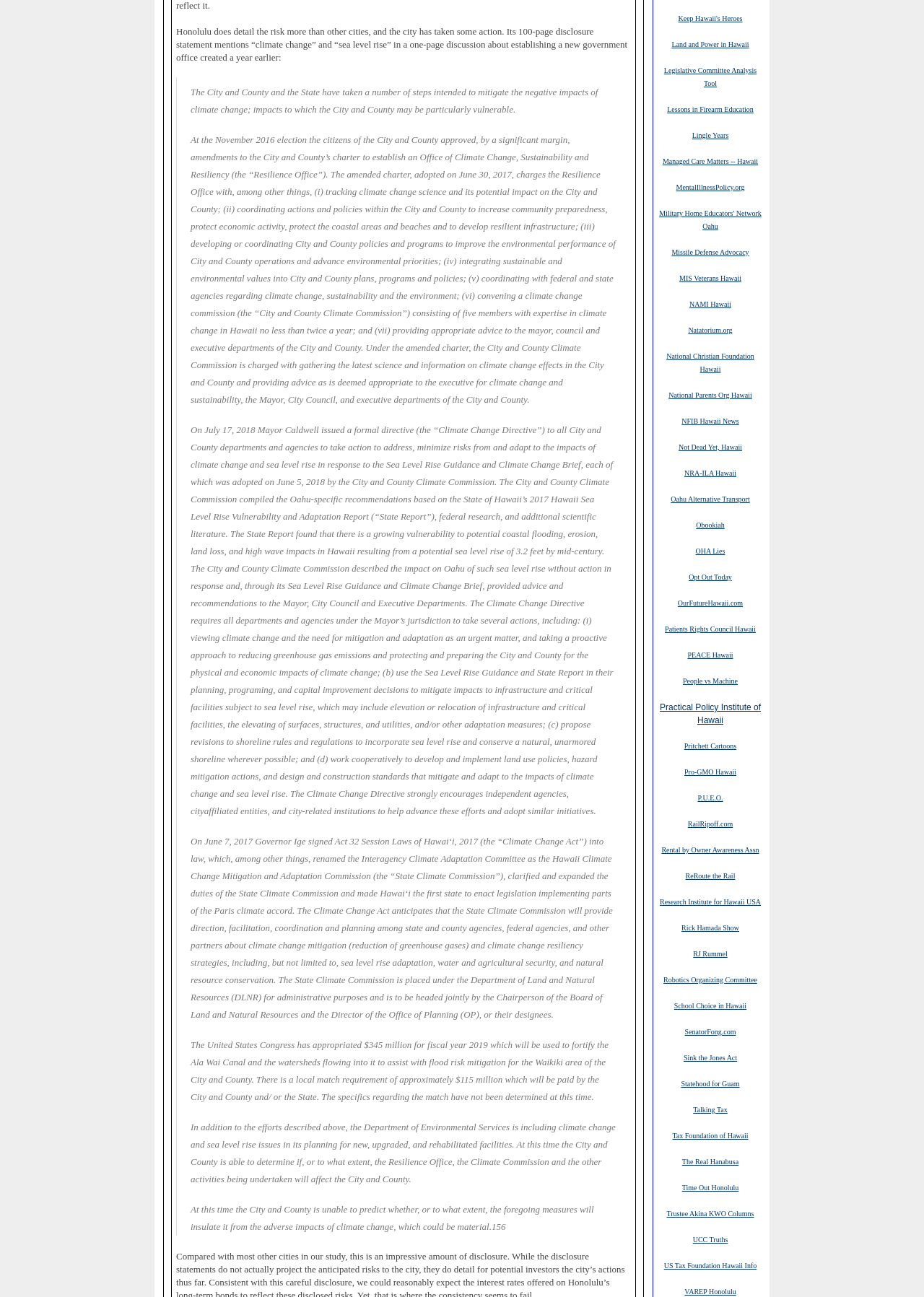Indicate the bounding box coordinates of the element that must be clicked to execute the instruction: "Click on 'Keep Hawaii's Heroes'". The coordinates should be given as four float numbers between 0 and 1, i.e., [left, top, right, bottom].

[0.734, 0.01, 0.804, 0.018]